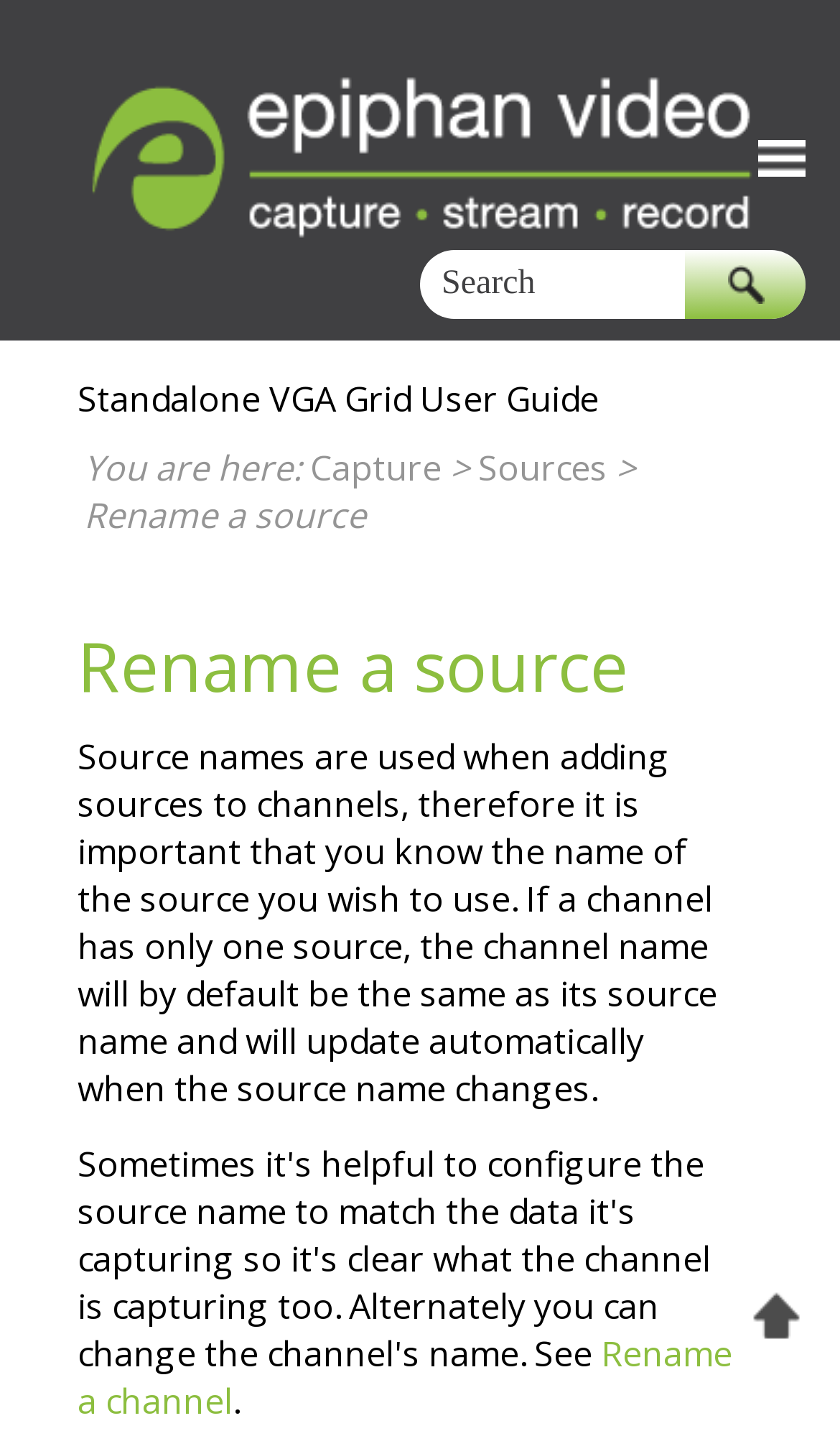What is the purpose of renaming a source?
Based on the image content, provide your answer in one word or a short phrase.

To know the name of the source